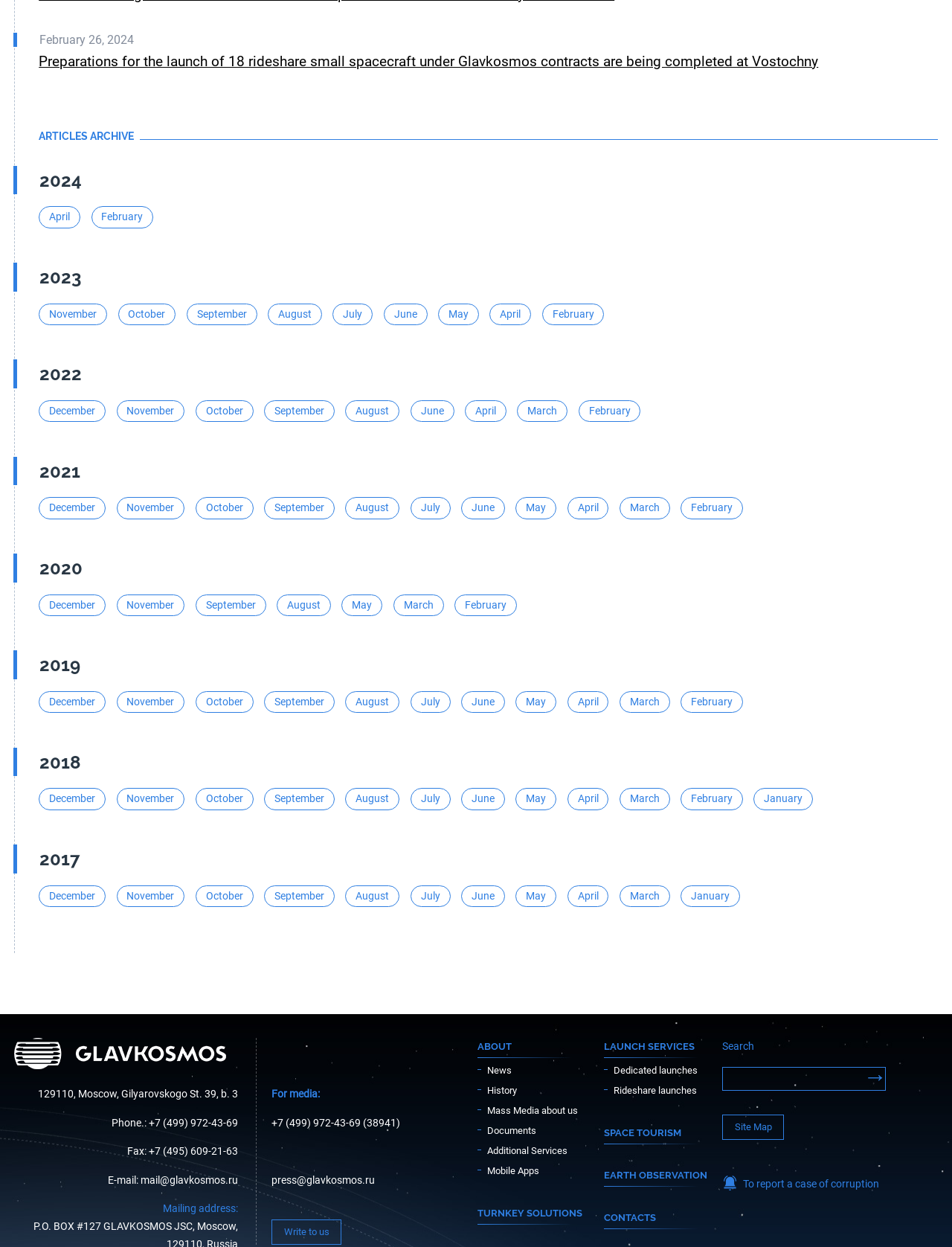What is the earliest month listed?
Using the image as a reference, give an elaborate response to the question.

The earliest month listed on the webpage is January, which is part of the year 2017.